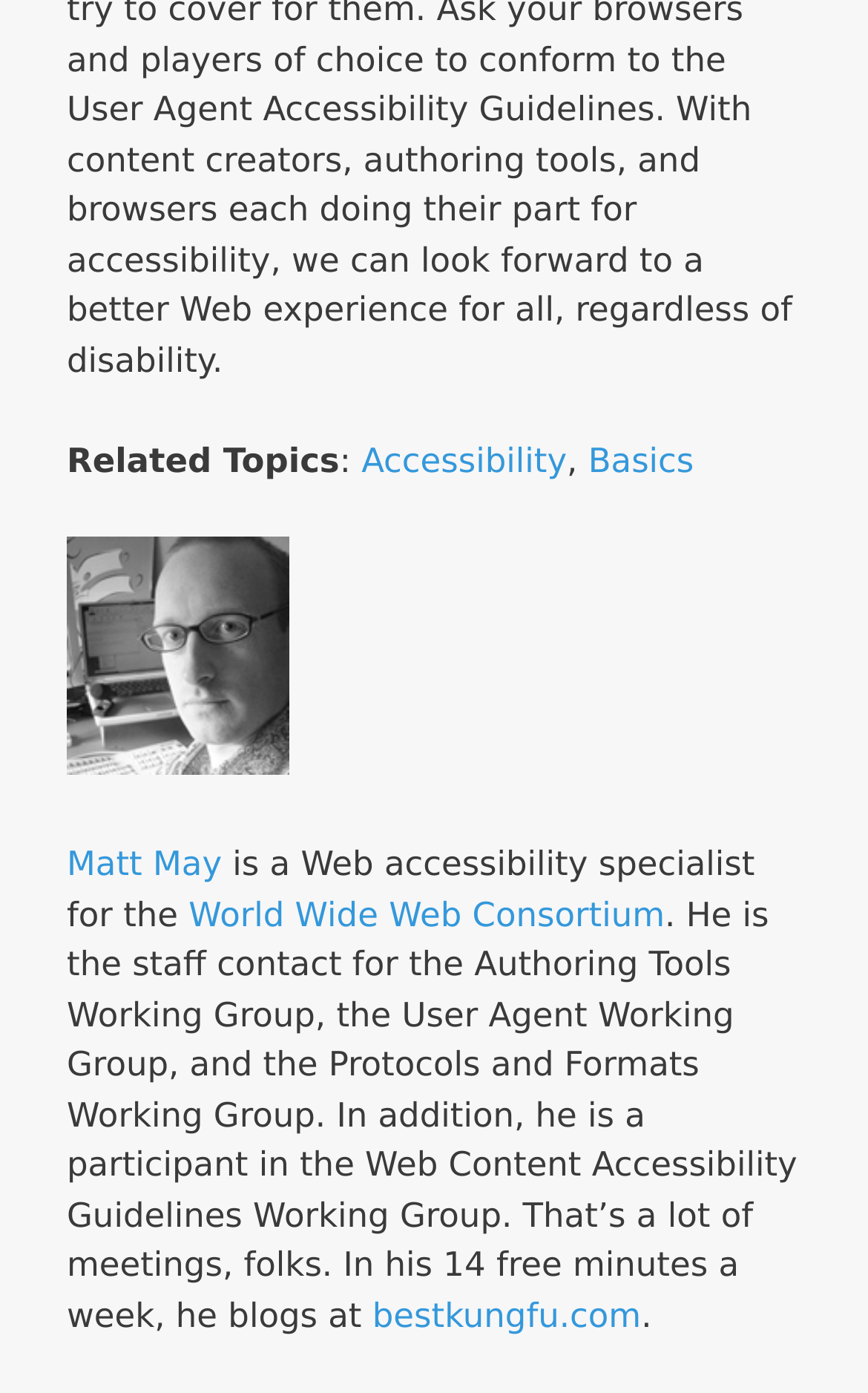What is the name of the website Matt May blogs at?
Please provide a detailed answer to the question.

The link 'bestkungfu.com' is mentioned in the static text as the website where Matt May blogs at in his free time.